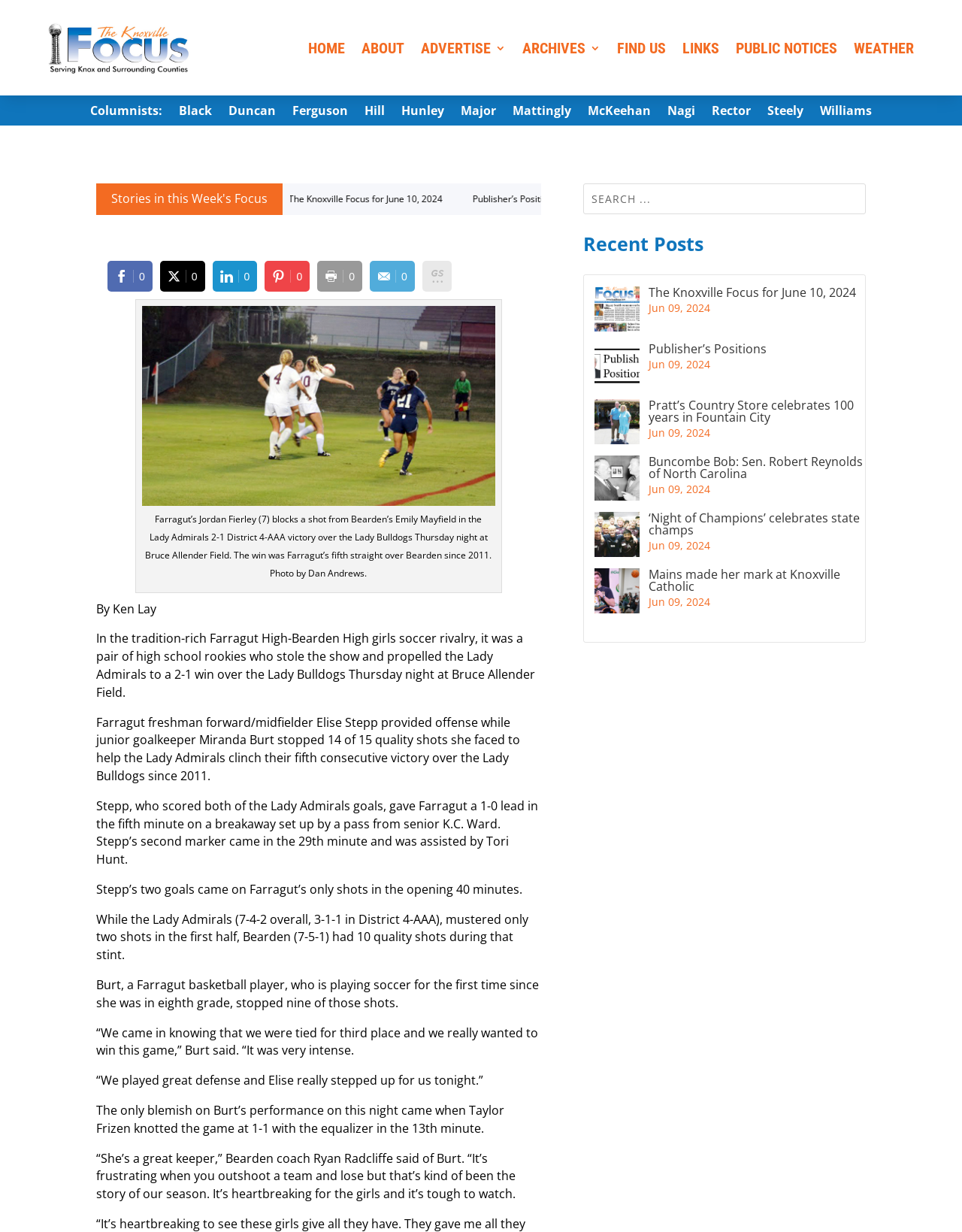Find the bounding box coordinates for the UI element whose description is: "name="s" placeholder="Search ..."". The coordinates should be four float numbers between 0 and 1, in the format [left, top, right, bottom].

[0.607, 0.149, 0.899, 0.173]